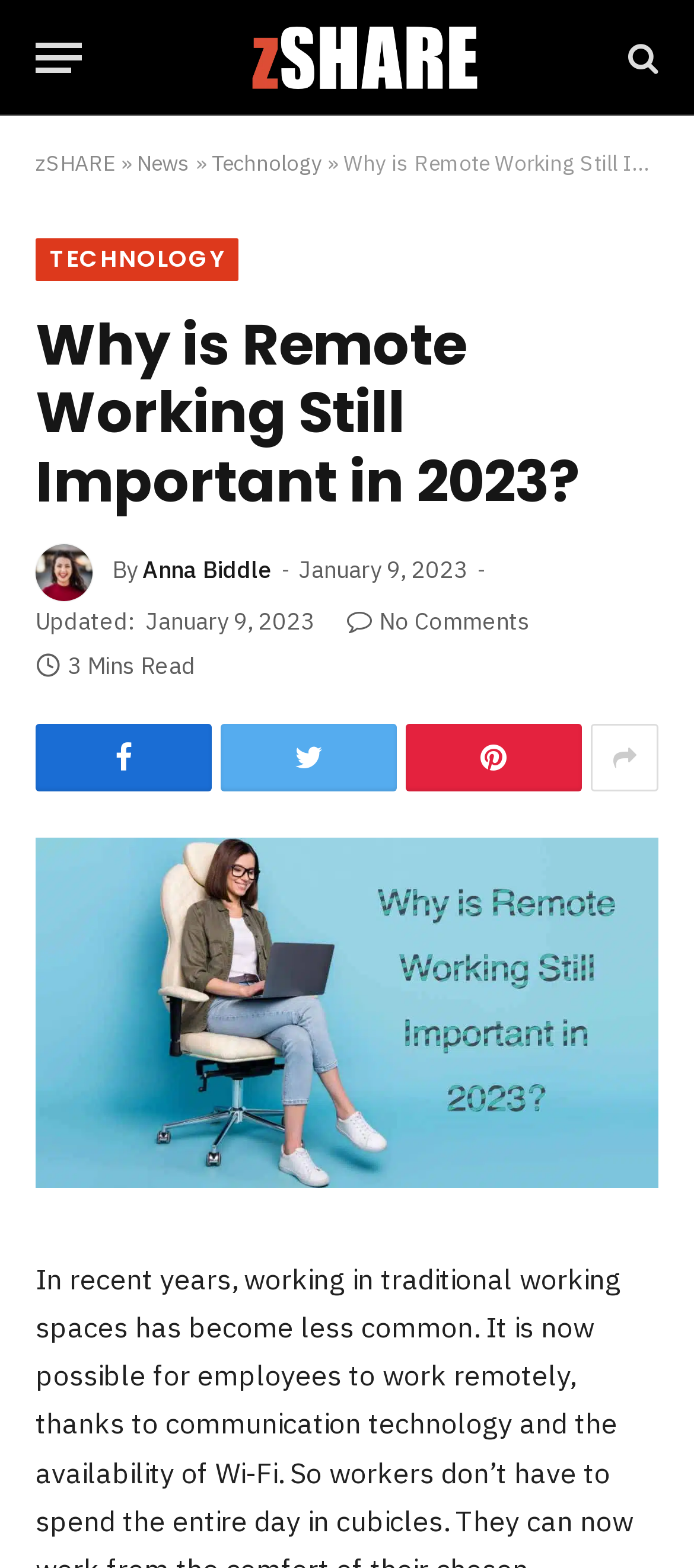Extract the bounding box coordinates for the HTML element that matches this description: "Anna Biddle". The coordinates should be four float numbers between 0 and 1, i.e., [left, top, right, bottom].

[0.205, 0.354, 0.392, 0.374]